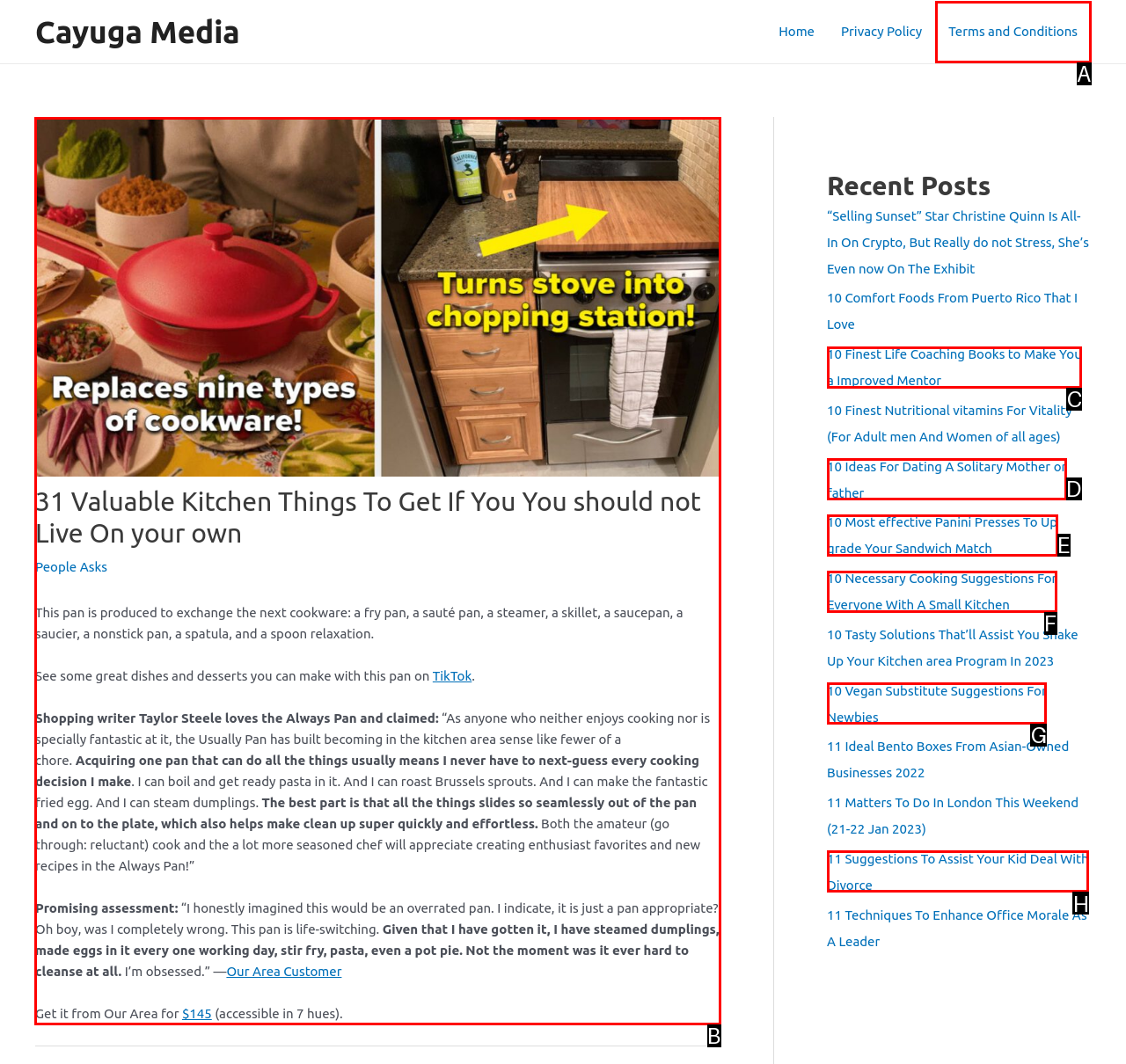To complete the task: Read the article about '31 Valuable Kitchen Things To Get If You You should not Live On your own', which option should I click? Answer with the appropriate letter from the provided choices.

B